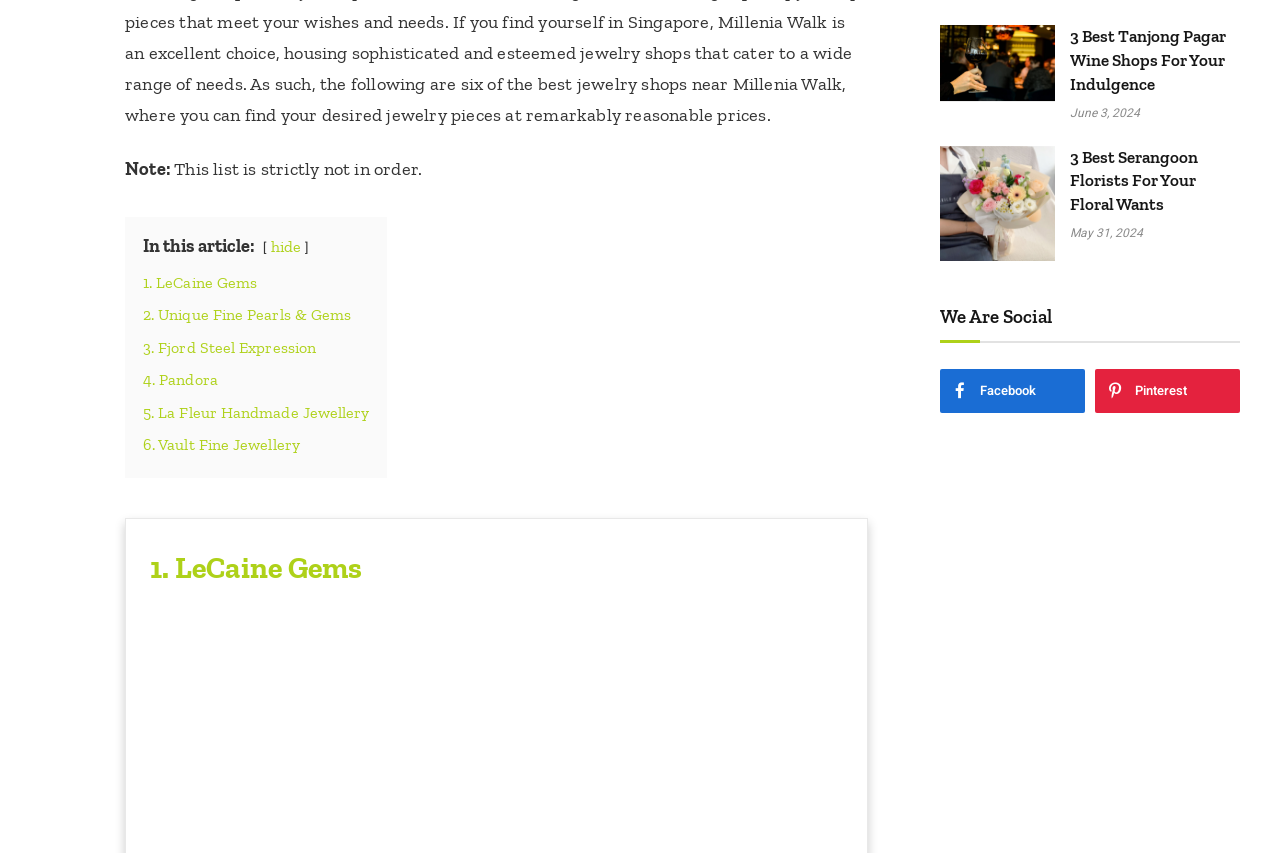Pinpoint the bounding box coordinates of the area that should be clicked to complete the following instruction: "Read about the best Tanjong Pagar wine shops". The coordinates must be given as four float numbers between 0 and 1, i.e., [left, top, right, bottom].

[0.836, 0.031, 0.958, 0.11]